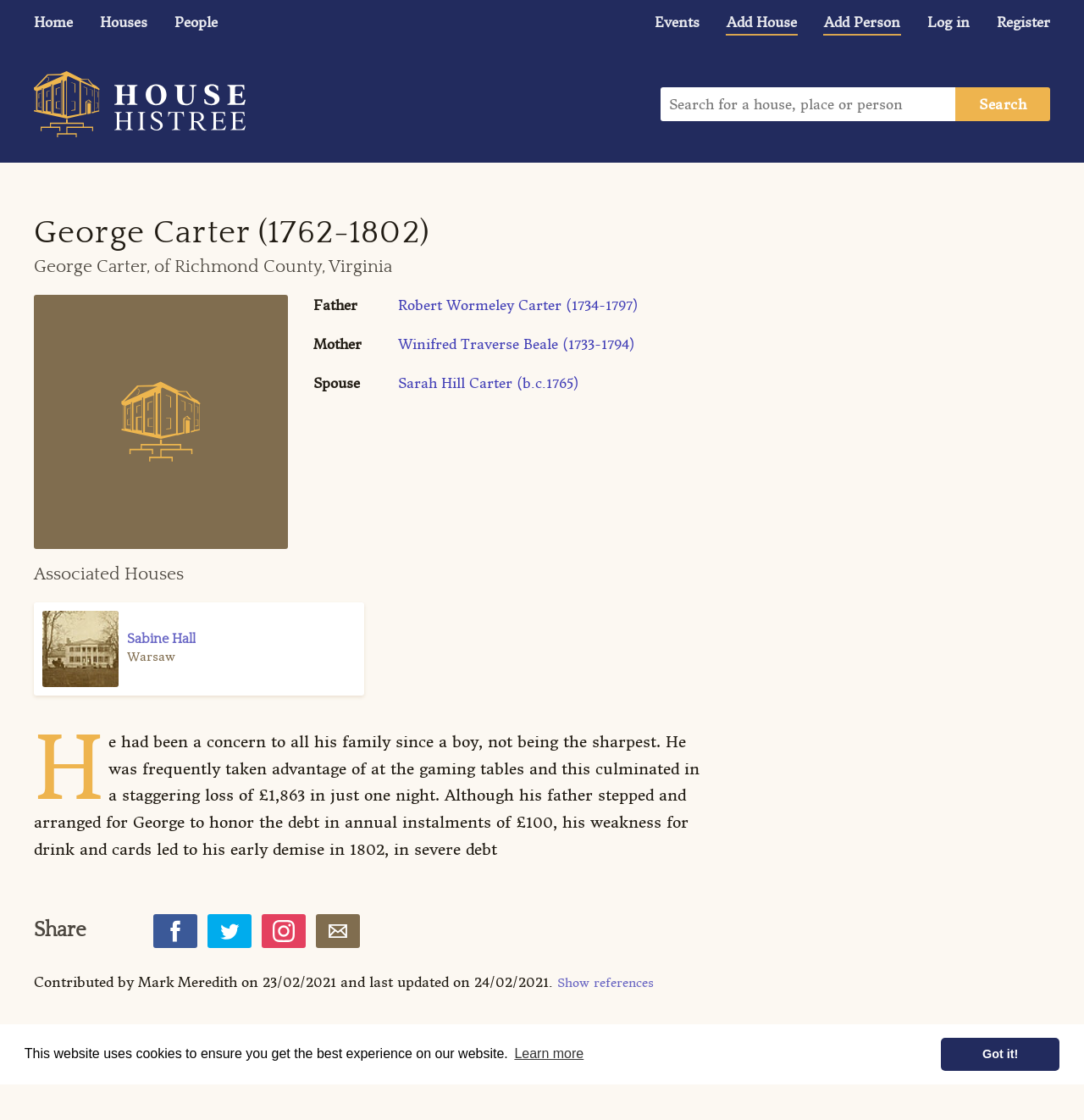Describe every aspect of the webpage in a detailed manner.

This webpage is about George Carter, a person who lived from 1762 to 1802. At the top of the page, there is a navigation menu with links to "Home", "Houses", "People", "Events", "Add House", "Add Person", "Log in", and "Register". Below the navigation menu, there is a search bar where users can search for a house, place, or person.

The main content of the page is divided into sections. The first section is a heading with George Carter's name and birth and death years. Below the heading, there is a brief description of George Carter, stating that he was from Richmond County, Virginia. The description also mentions his father, mother, and spouse, with links to their respective pages.

The next section is titled "Associated Houses" and lists a house called Sabine Hall, with a link to its page. Below this section, there is a paragraph describing George Carter's life, mentioning his weaknesses and early demise.

Further down the page, there is a section titled "Share" with links to share the page on social media platforms. Below this section, there is a paragraph stating who contributed to the page and when it was last updated.

At the bottom of the page, there is a section titled "Leave a comment" where users can log in or register to leave a comment.